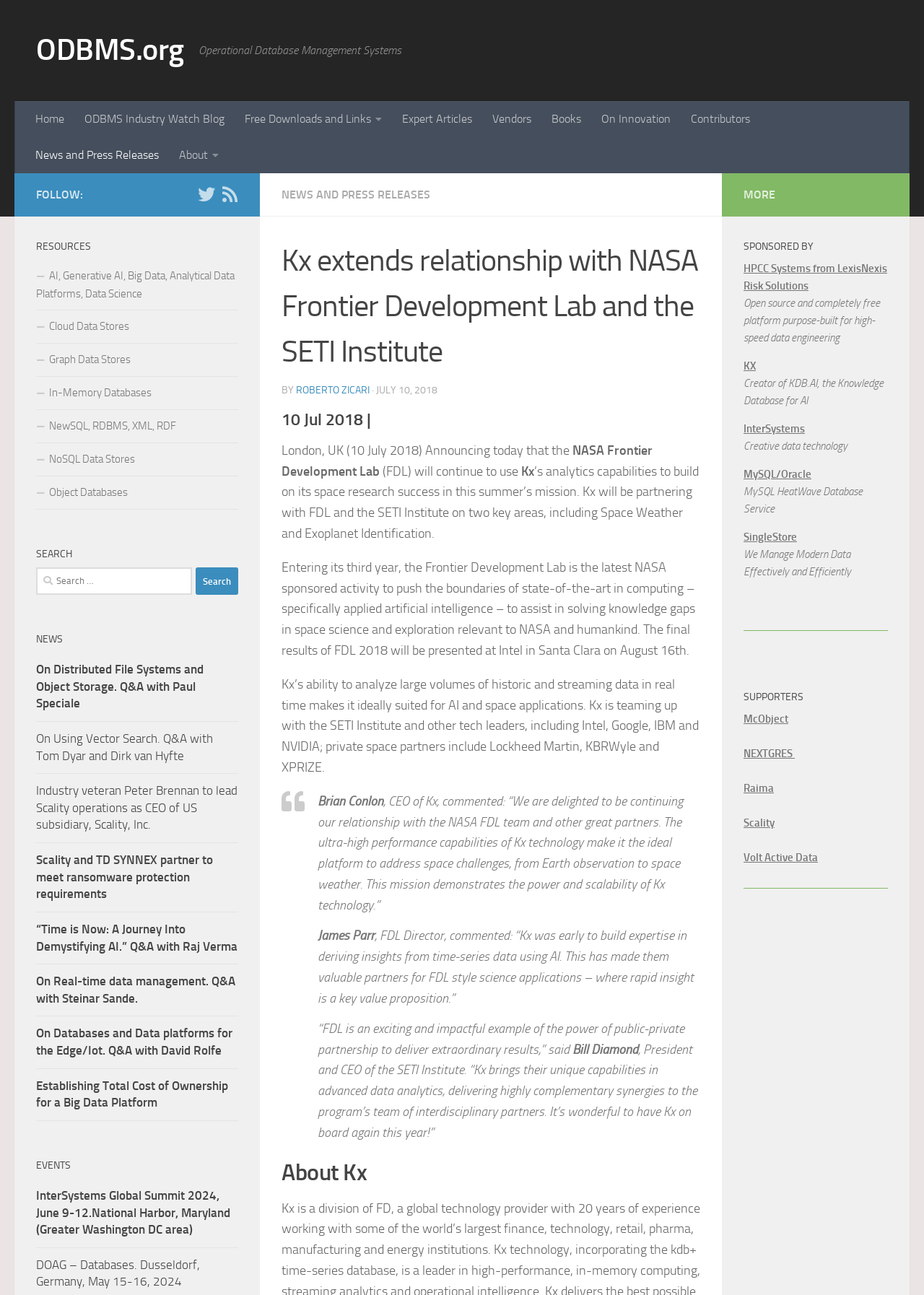Locate the primary heading on the webpage and return its text.

Kx extends relationship with NASA Frontier Development Lab and the SETI Institute